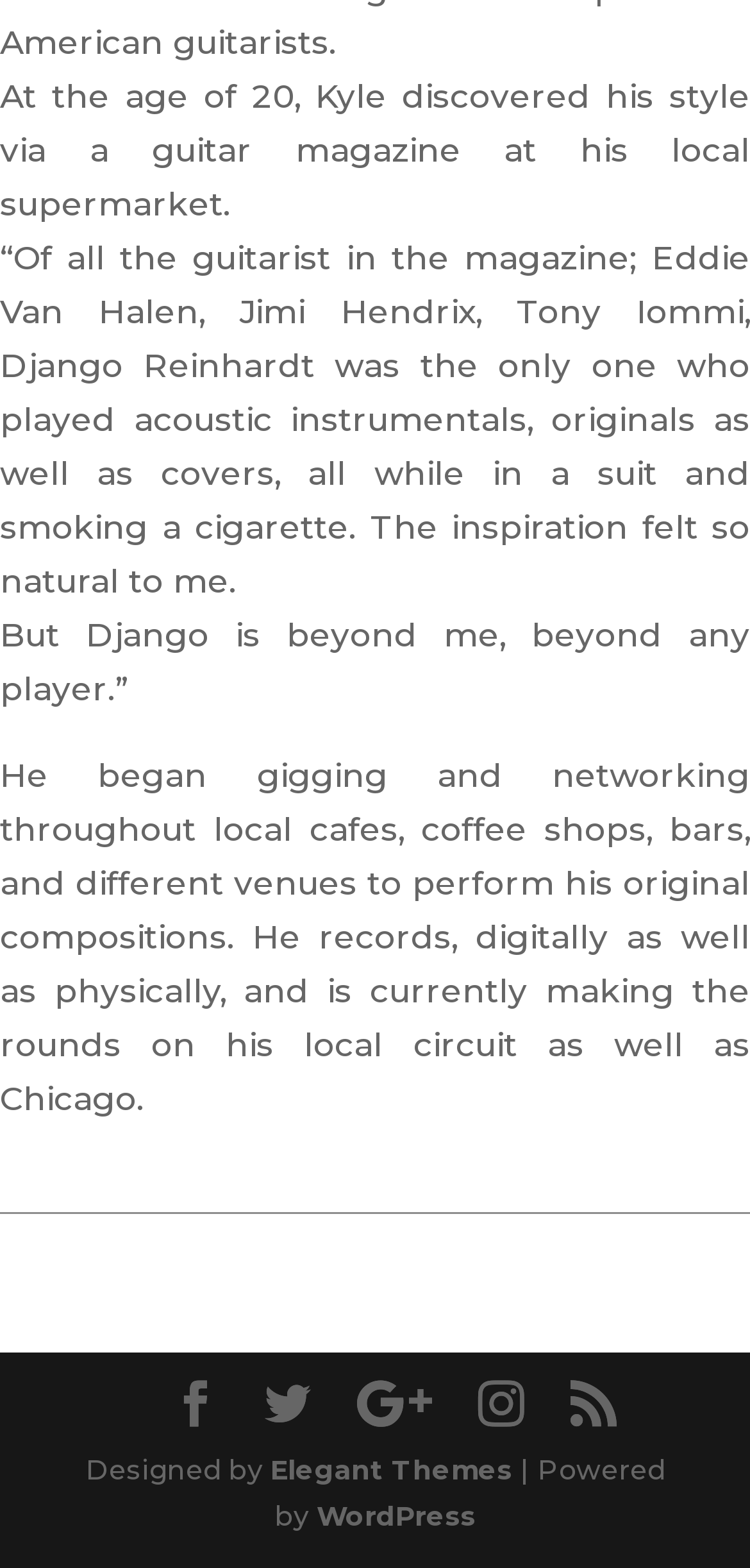Who inspired Kyle's guitar style?
Based on the visual content, answer with a single word or a brief phrase.

Django Reinhardt